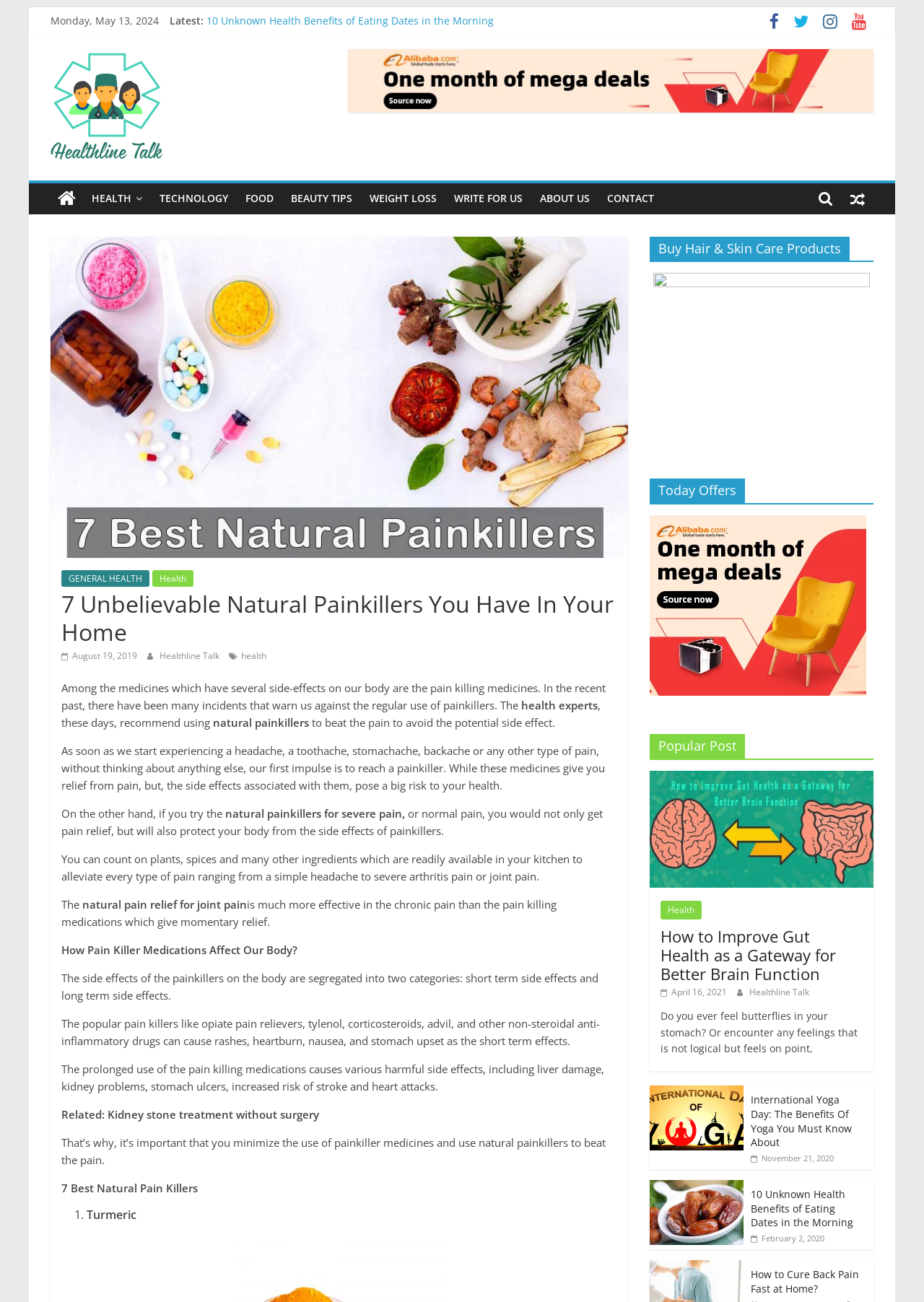What is the topic of the article mentioned in the webpage?
Please give a detailed and thorough answer to the question, covering all relevant points.

I found the topic of the article mentioned in the webpage, which is about 'Natural Painkillers', indicated by the heading element '7 Unbelievable Natural Painkillers You Have In Your Home' with bounding box coordinates [0.066, 0.451, 0.668, 0.496].